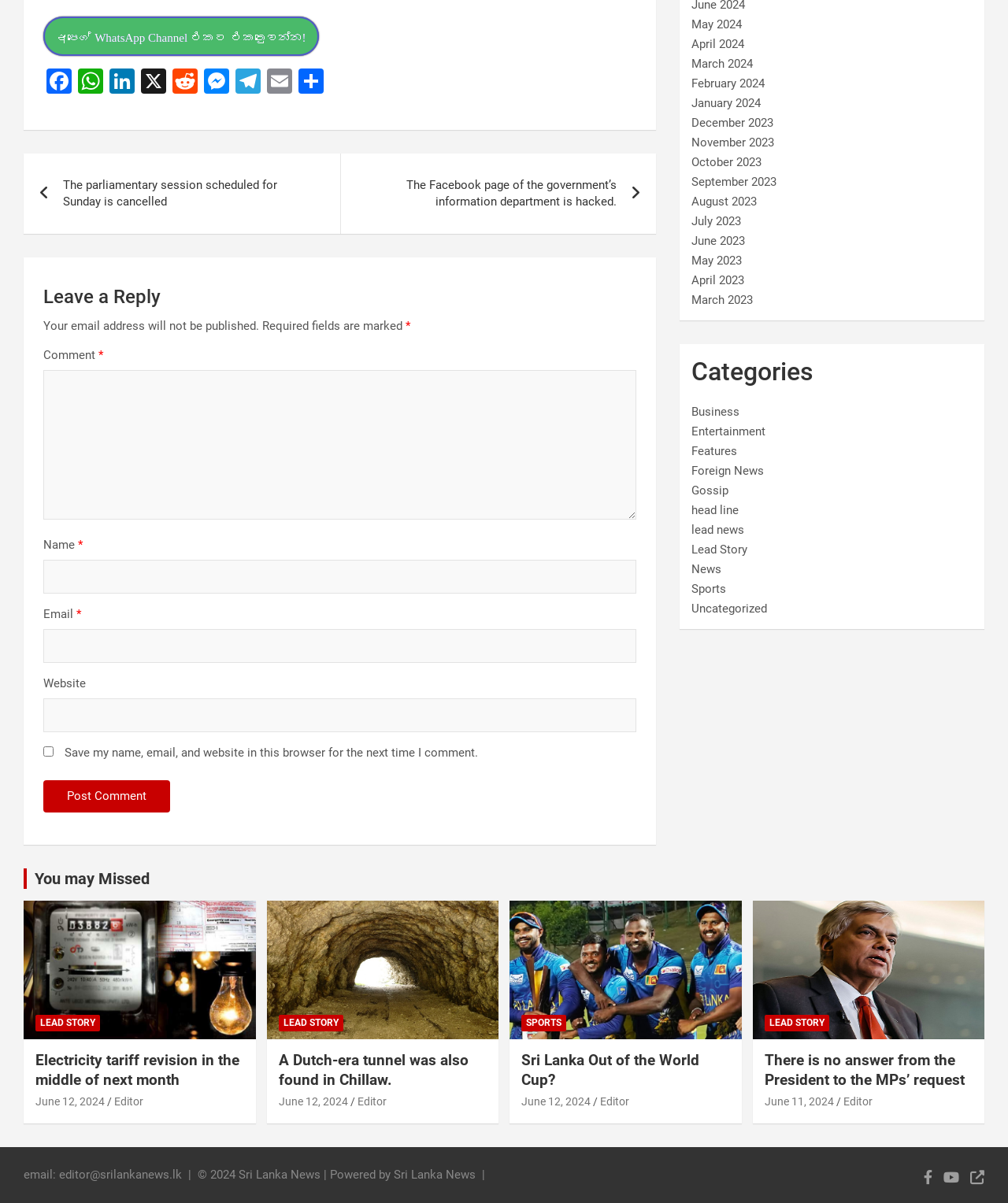What is the date of the article 'Electricity tariff revision in the middle of next month'?
Please answer the question with a single word or phrase, referencing the image.

June 12, 2024